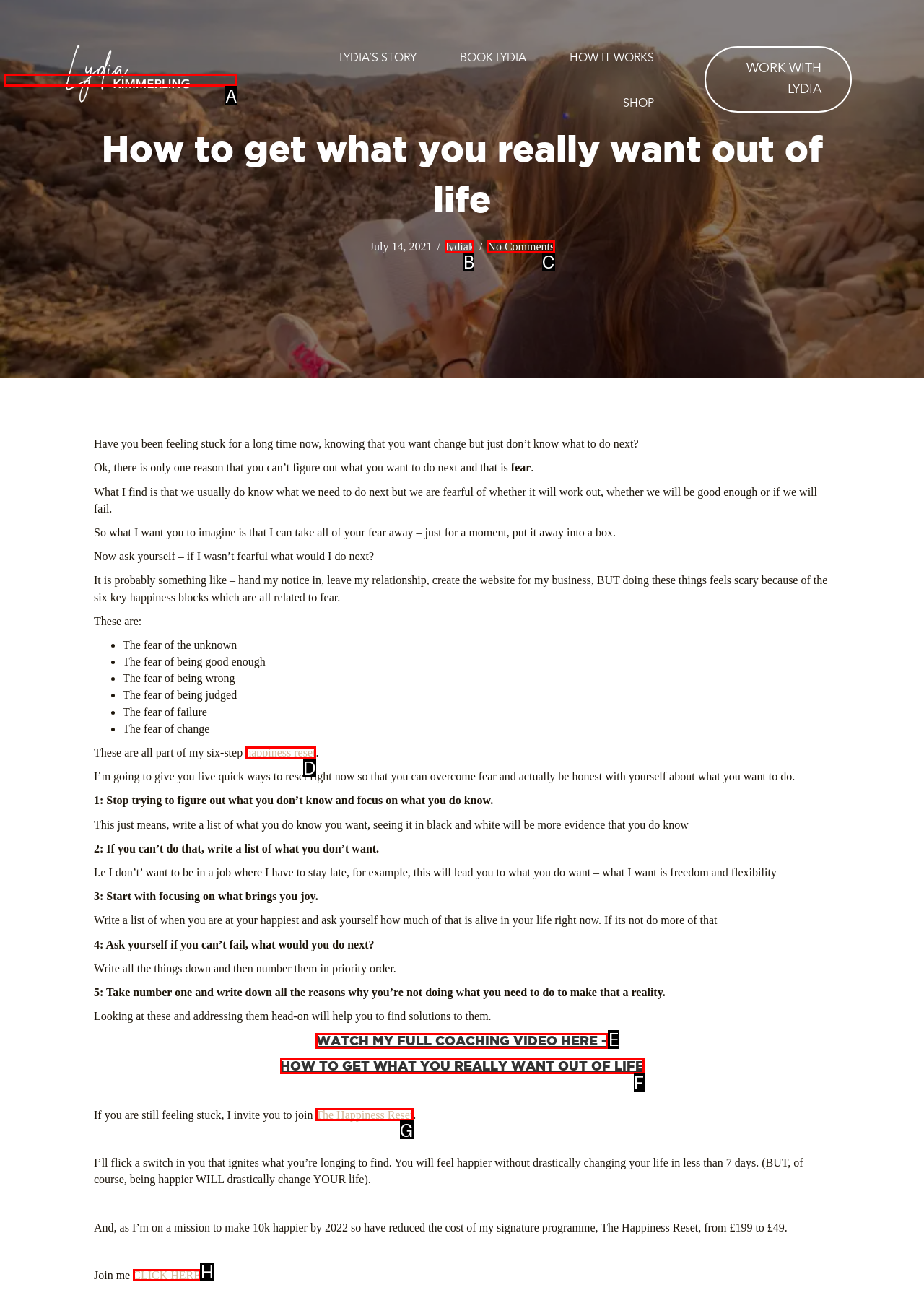Tell me which one HTML element I should click to complete the following task: Read the article 'Sin Has Tragic Consequences' Answer with the option's letter from the given choices directly.

None